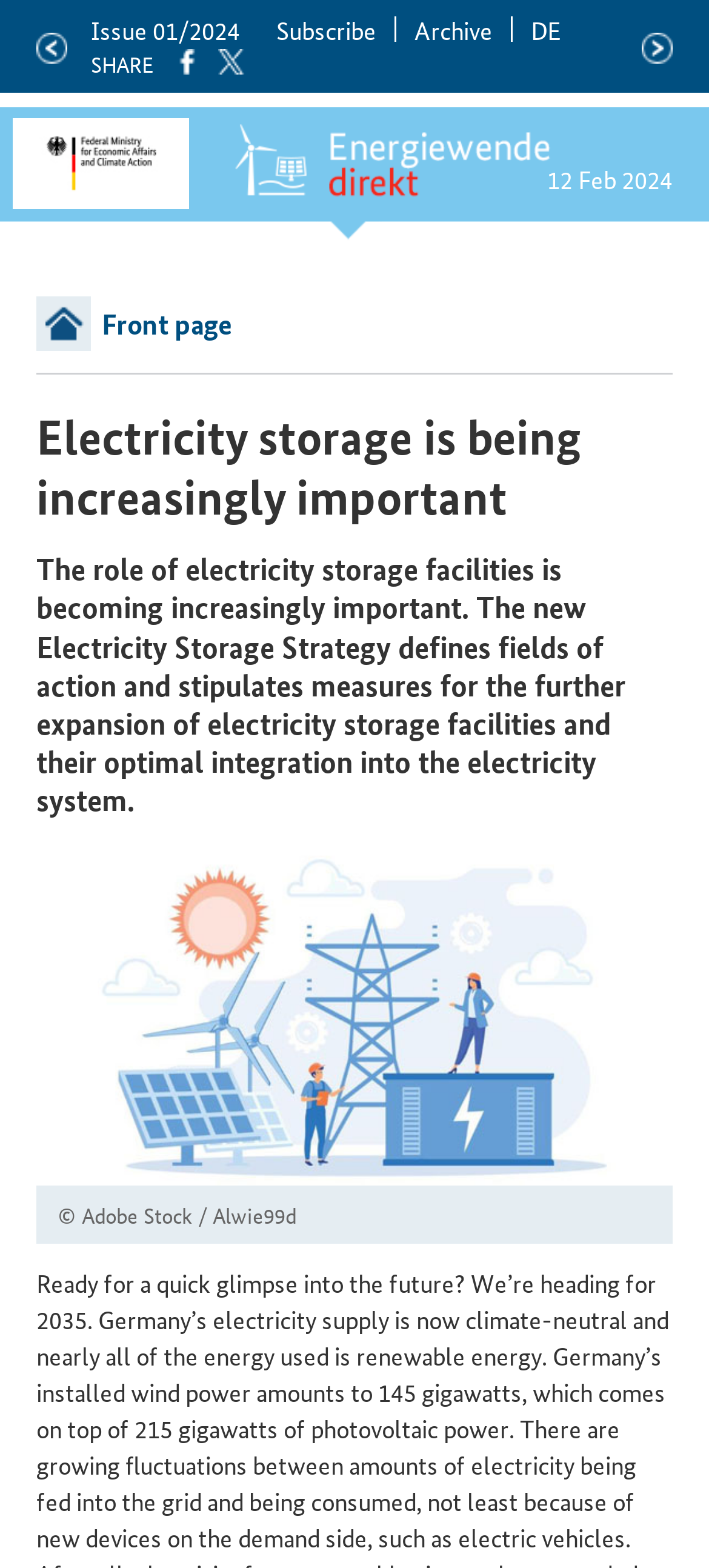Locate the bounding box coordinates of the area where you should click to accomplish the instruction: "Go to the front page".

[0.051, 0.189, 0.367, 0.225]